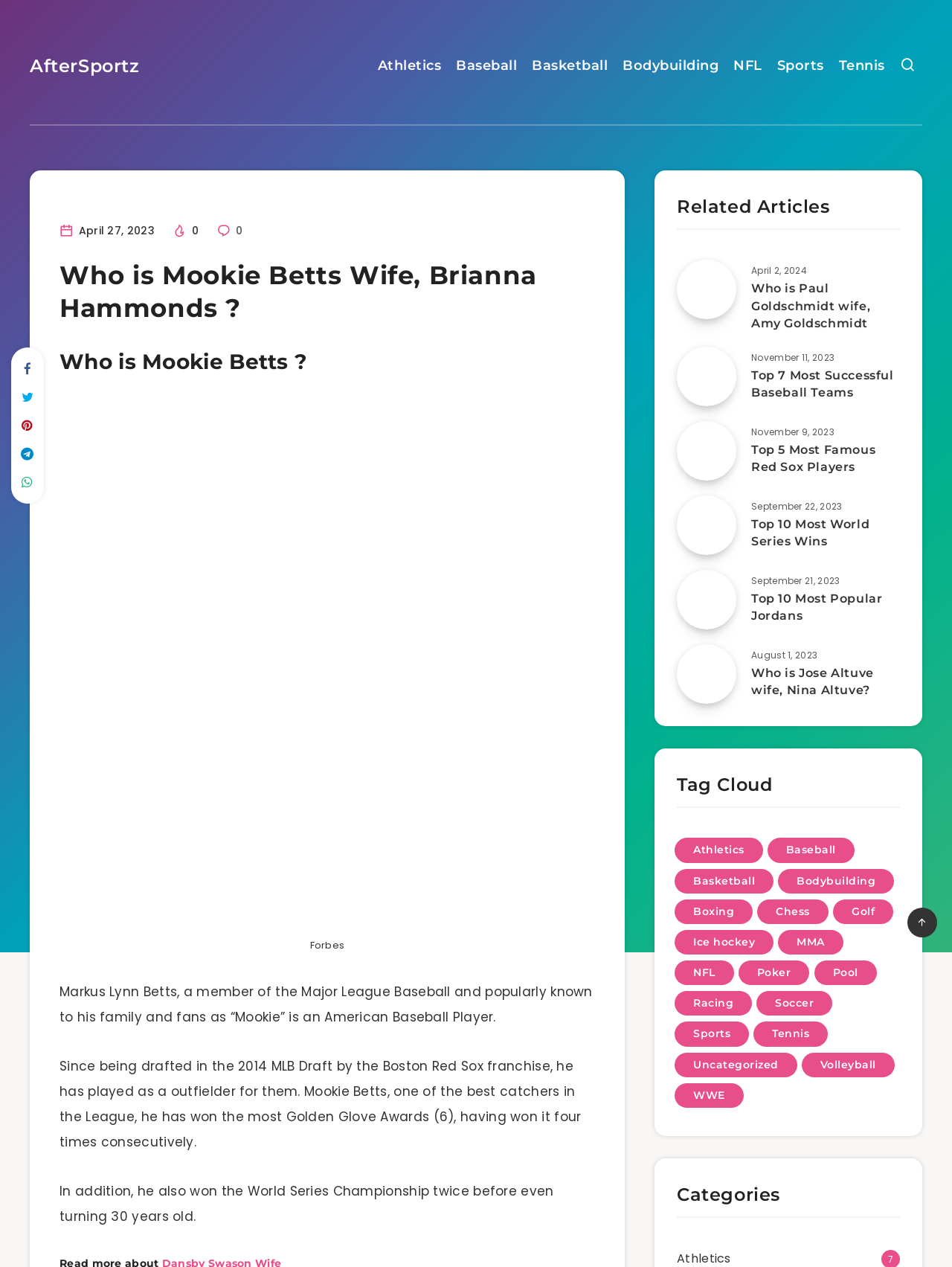Identify the bounding box coordinates for the UI element described as: "parent_node: Featured posts". The coordinates should be provided as four floats between 0 and 1: [left, top, right, bottom].

[0.953, 0.716, 0.984, 0.74]